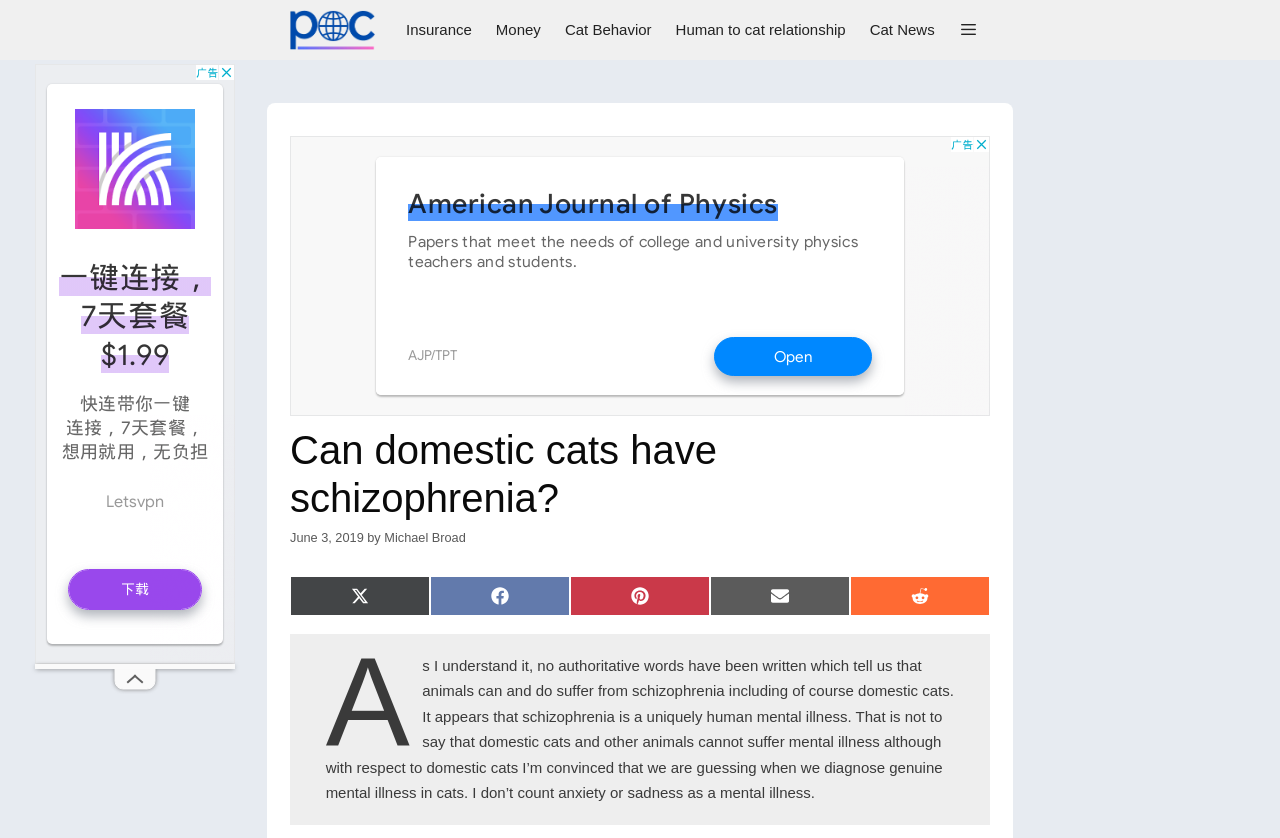Write an extensive caption that covers every aspect of the webpage.

The webpage is an article titled "Can domestic cats have schizophrenia?" by Michael Broad. At the top, there is a navigation bar with several links, including "Michael Broad", "Insurance", "Money", "Cat Behavior", "Human to cat relationship", "Cat News", and a button with an icon. Below the navigation bar, there is a large section that takes up most of the page. This section contains the article's content, which starts with a heading that matches the title of the webpage. 

The article's content is divided into two main parts. The top part includes the title, a timestamp indicating that the article was published on June 3, 2019, and the author's name, Michael Broad. Below this, there is a block of text that discusses the topic of schizophrenia in domestic cats. 

On the right side of the article, there are several social media links, including Twitter, Facebook, Pinterest, Email, and Reddit, allowing users to share the article. 

There are two advertisements on the page, one located at the top right corner and another at the bottom left corner. The top right advertisement is an iframe, and the bottom left advertisement is an image.